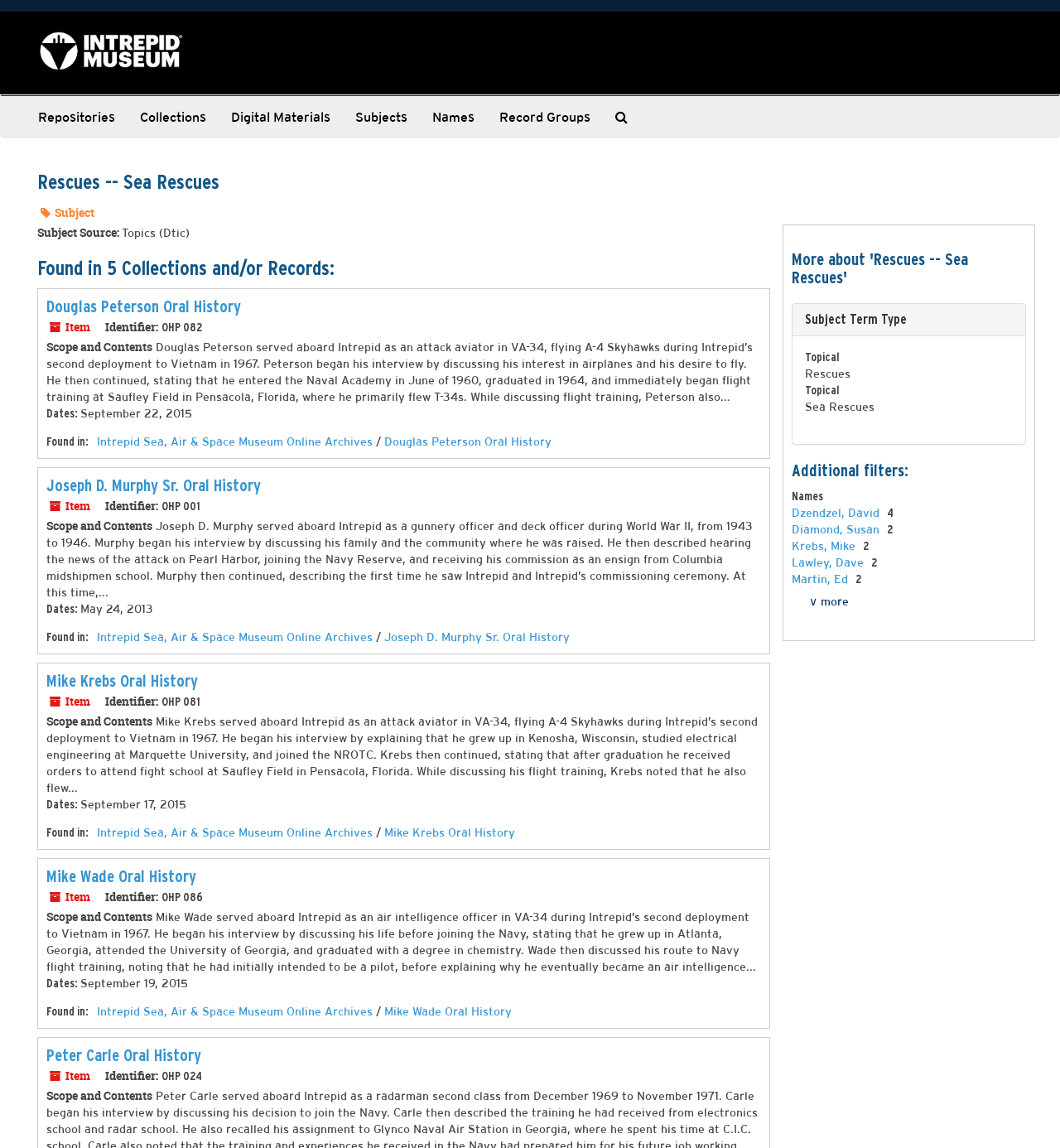What is the date of the Mike Wade Oral History?
Give a single word or phrase as your answer by examining the image.

September 19, 2015